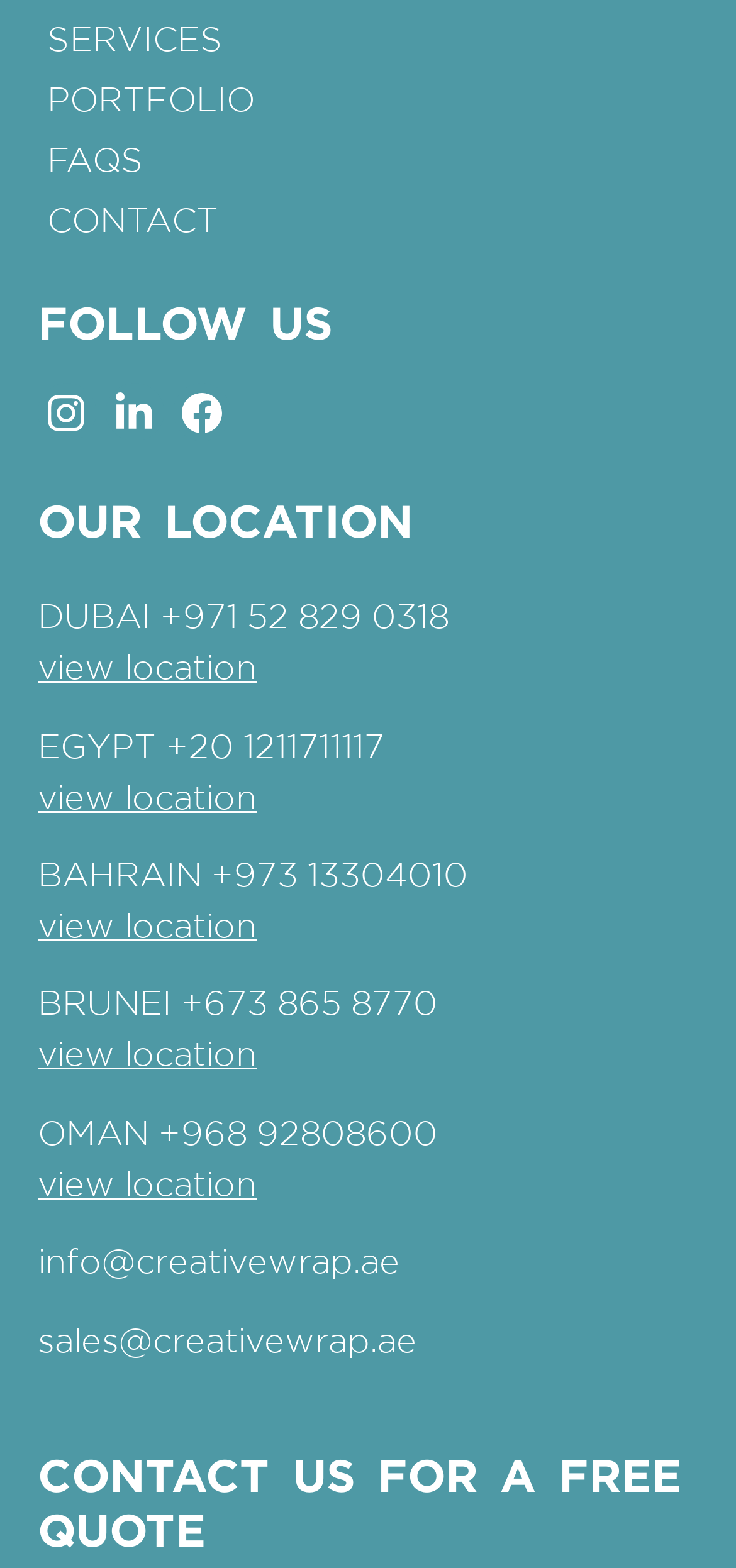Identify the bounding box coordinates of the HTML element based on this description: "+673 865 8770".

[0.246, 0.627, 0.595, 0.651]